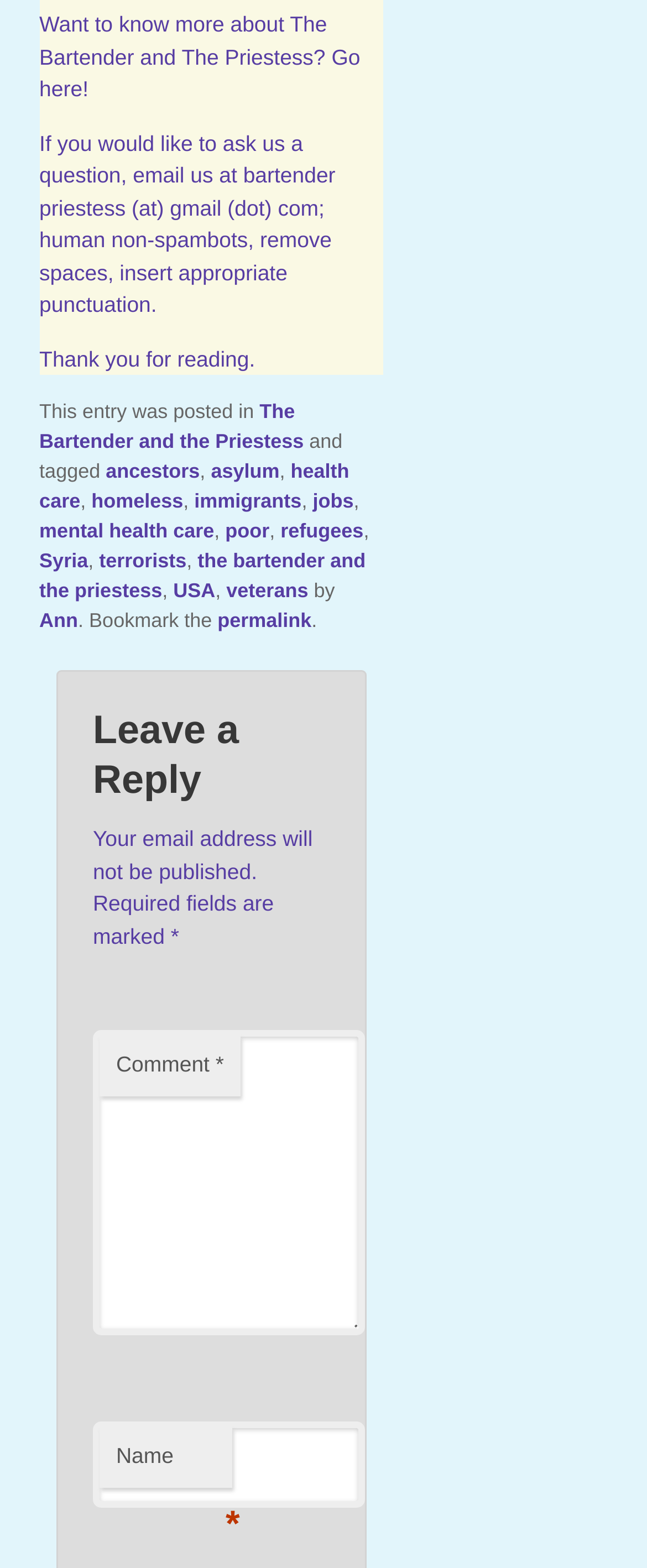Please specify the bounding box coordinates of the element that should be clicked to execute the given instruction: 'Email the authors'. Ensure the coordinates are four float numbers between 0 and 1, expressed as [left, top, right, bottom].

[0.061, 0.083, 0.518, 0.202]